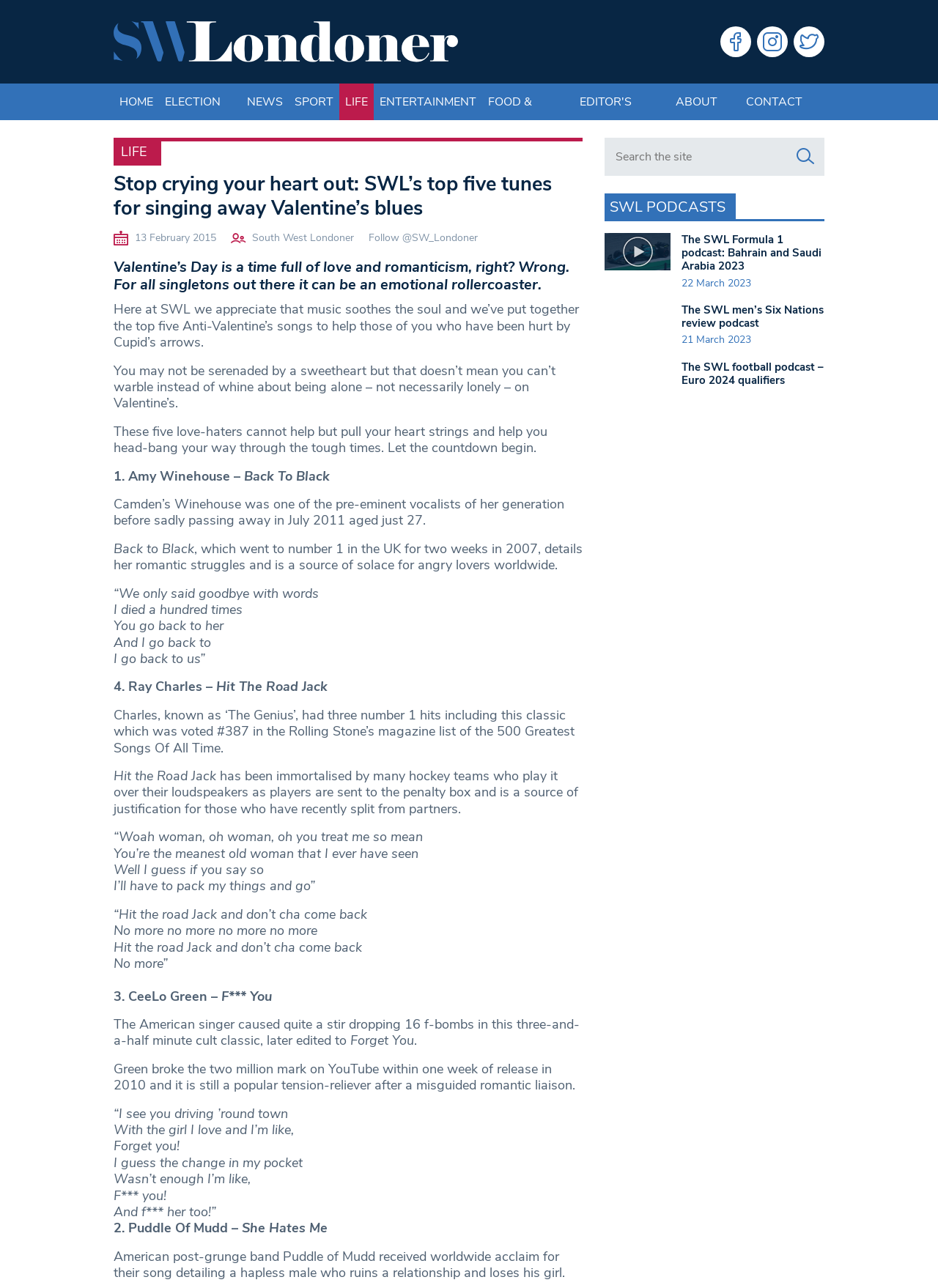Locate the bounding box coordinates of the element I should click to achieve the following instruction: "Search for something on the website".

[0.644, 0.106, 0.873, 0.119]